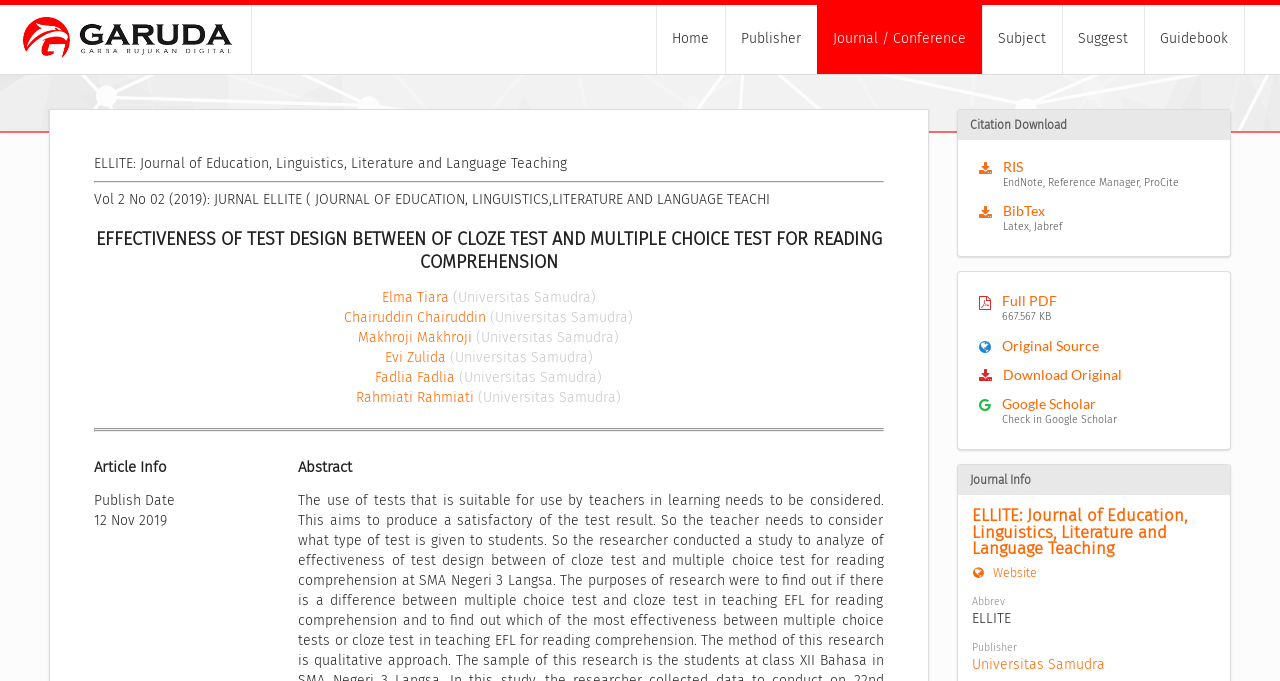From the webpage screenshot, identify the region described by Full PDF 667.567 KB. Provide the bounding box coordinates as (top-left x, top-left y, bottom-right x, bottom-right y), with each value being a floating point number between 0 and 1.

[0.777, 0.43, 0.945, 0.477]